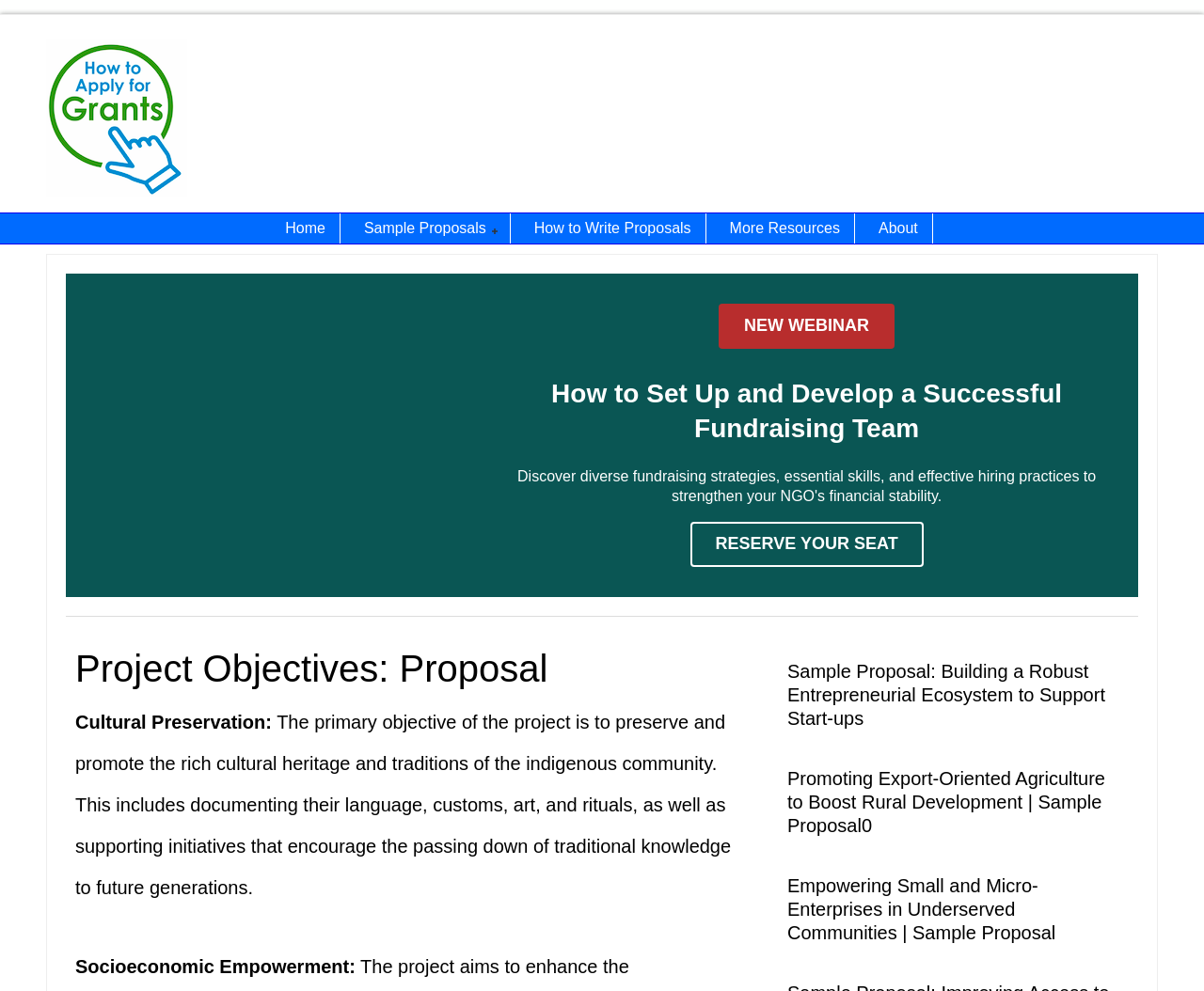What is the purpose of the 'RESERVE YOUR SEAT' button?
Using the information presented in the image, please offer a detailed response to the question.

The 'RESERVE YOUR SEAT' button is likely used to reserve a seat for the webinar, which is related to setting up and developing a successful fundraising team, as indicated by the nearby static text.